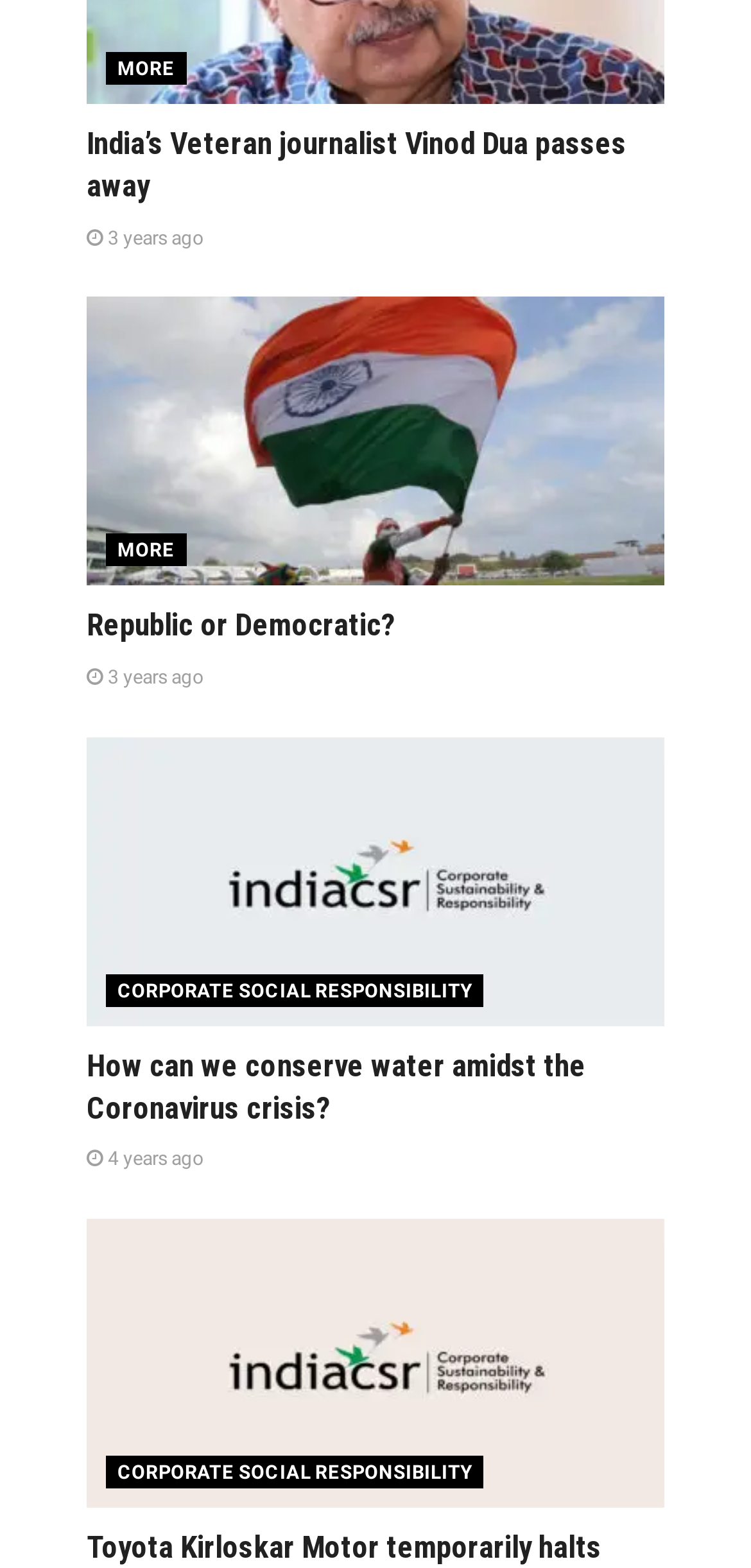Using the provided description: "More", find the bounding box coordinates of the corresponding UI element. The output should be four float numbers between 0 and 1, in the format [left, top, right, bottom].

[0.141, 0.365, 0.253, 0.386]